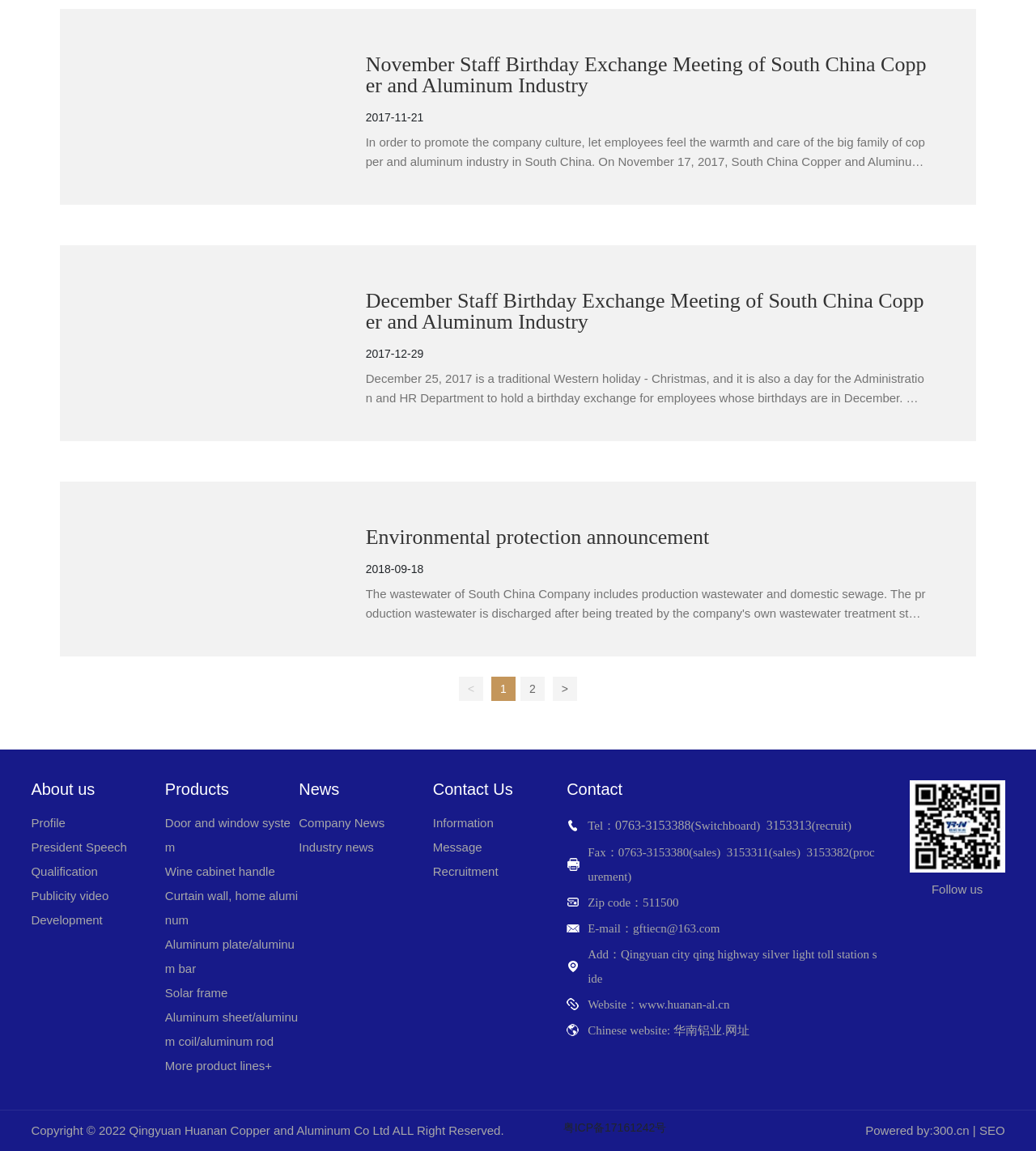Please find the bounding box coordinates of the element that you should click to achieve the following instruction: "Contact the company". The coordinates should be presented as four float numbers between 0 and 1: [left, top, right, bottom].

[0.418, 0.678, 0.495, 0.693]